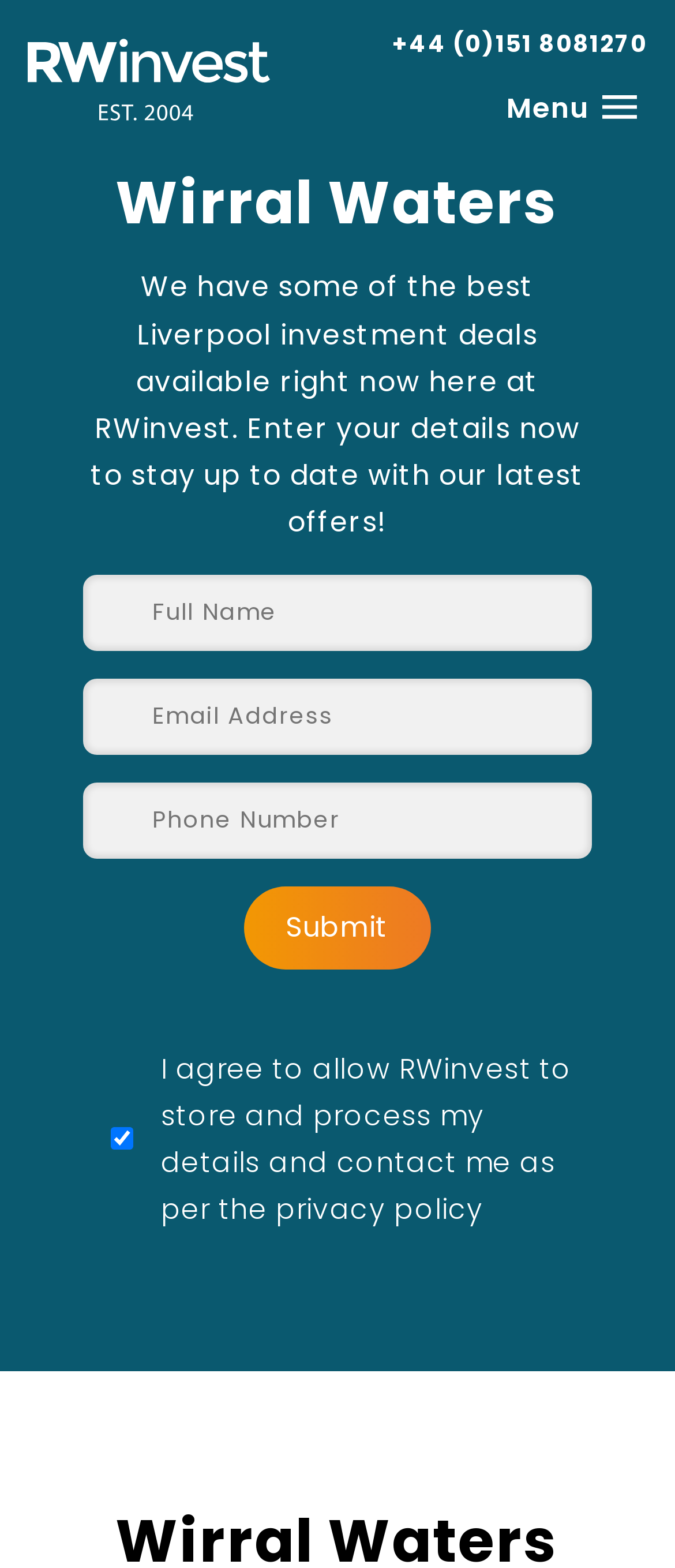Please determine the bounding box coordinates for the UI element described as: "Menu".

[0.735, 0.054, 0.959, 0.084]